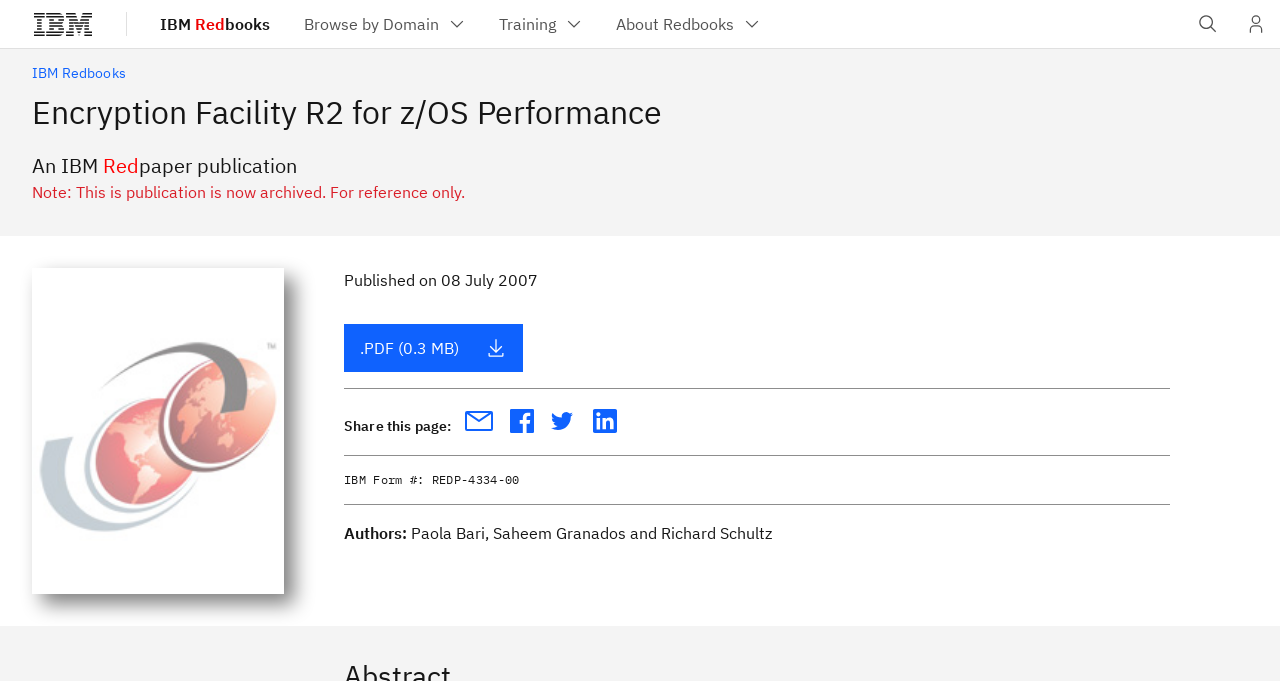What is the IBM form number of the publication?
Please respond to the question with a detailed and well-explained answer.

The IBM form number of the publication can be found in the static text element with the text 'REDP-4334-00' which is located at the bottom of the webpage.